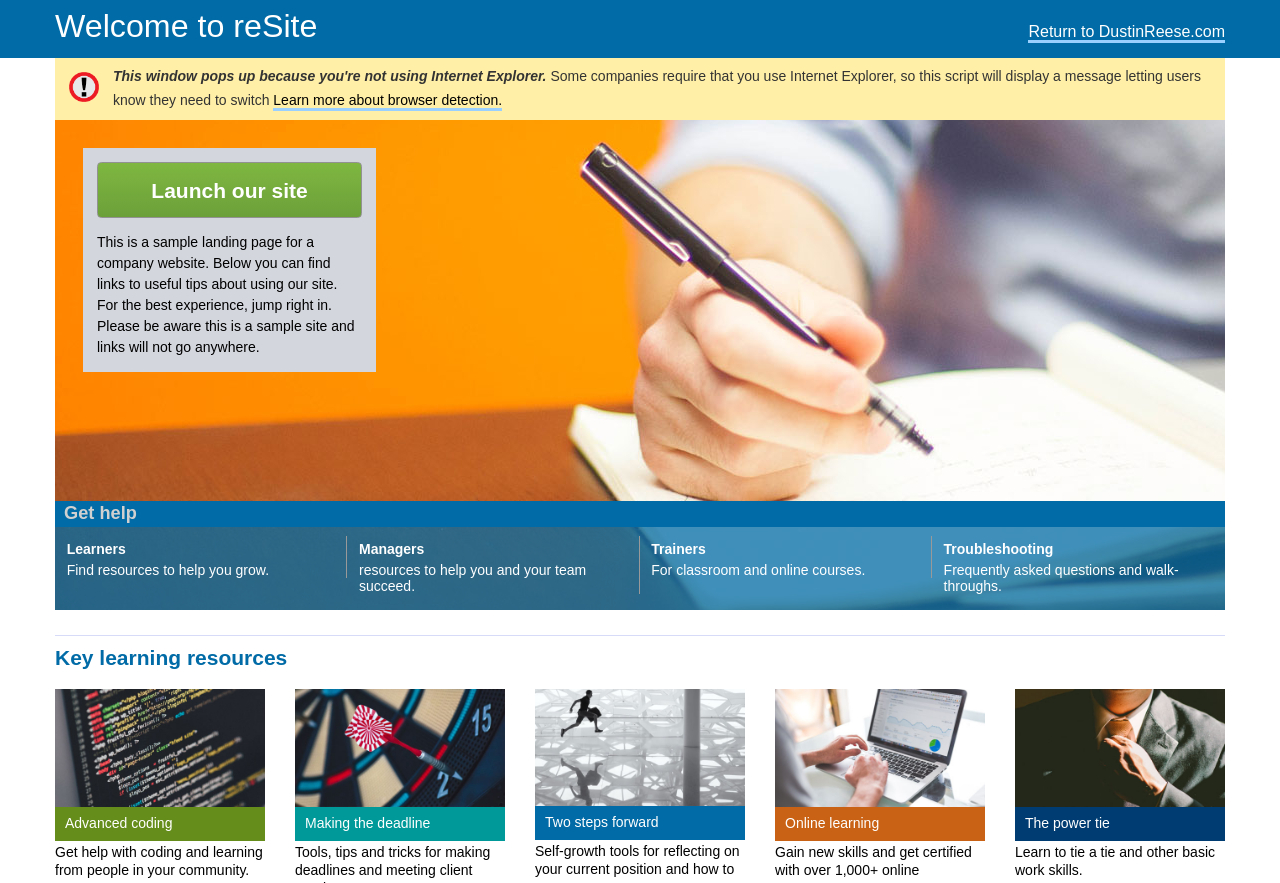Determine the bounding box coordinates for the UI element matching this description: "Learn more about browser detection.".

[0.214, 0.102, 0.392, 0.126]